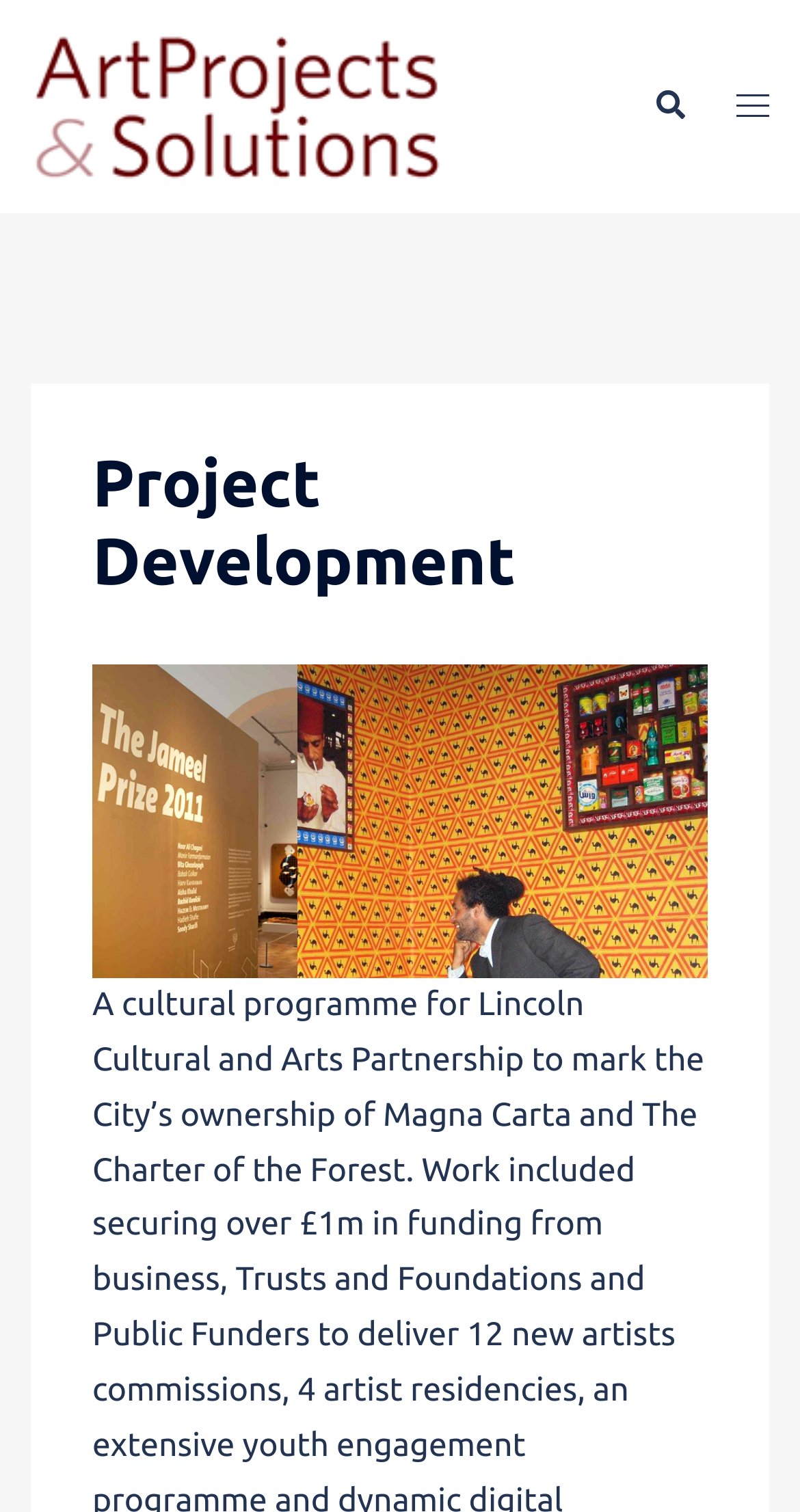Create a detailed narrative of the webpage’s visual and textual elements.

The webpage is about Project Development, specifically focusing on Art Projects and Solutions. At the top-left corner, there is a link and an image with the same title "Art Projects and Solutions". 

To the right of this, there are three more links, each accompanied by an image, aligned horizontally. 

Below these links, there is a prominent header section that spans almost the entire width of the page. This section contains a heading that reads "Project Development" and a large image below it.